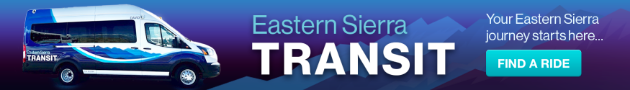What is the purpose of the 'FIND A RIDE' button?
Using the image provided, answer with just one word or phrase.

To engage with the service